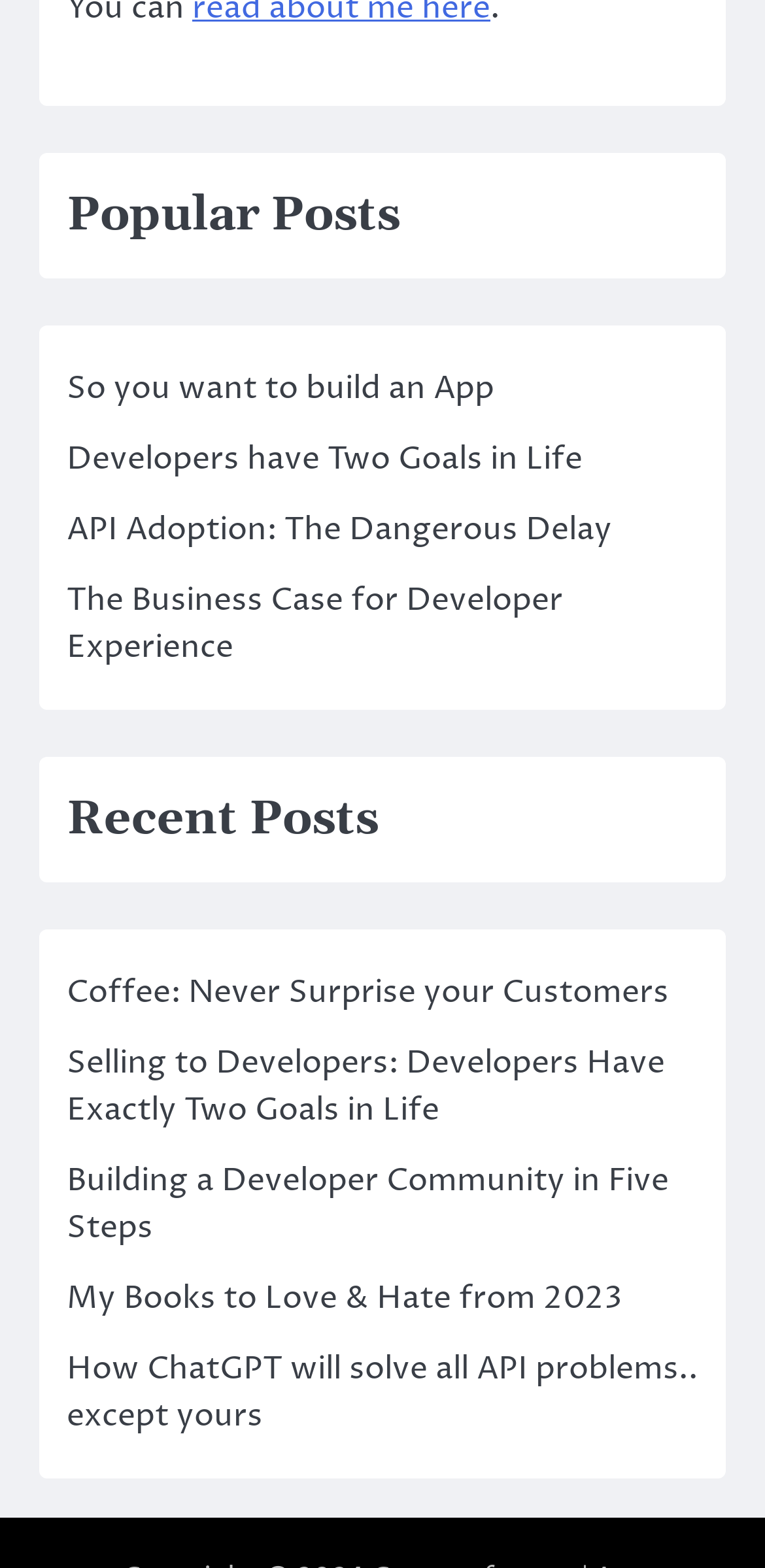Determine the bounding box coordinates of the clickable area required to perform the following instruction: "view popular post". The coordinates should be represented as four float numbers between 0 and 1: [left, top, right, bottom].

[0.087, 0.234, 0.646, 0.261]